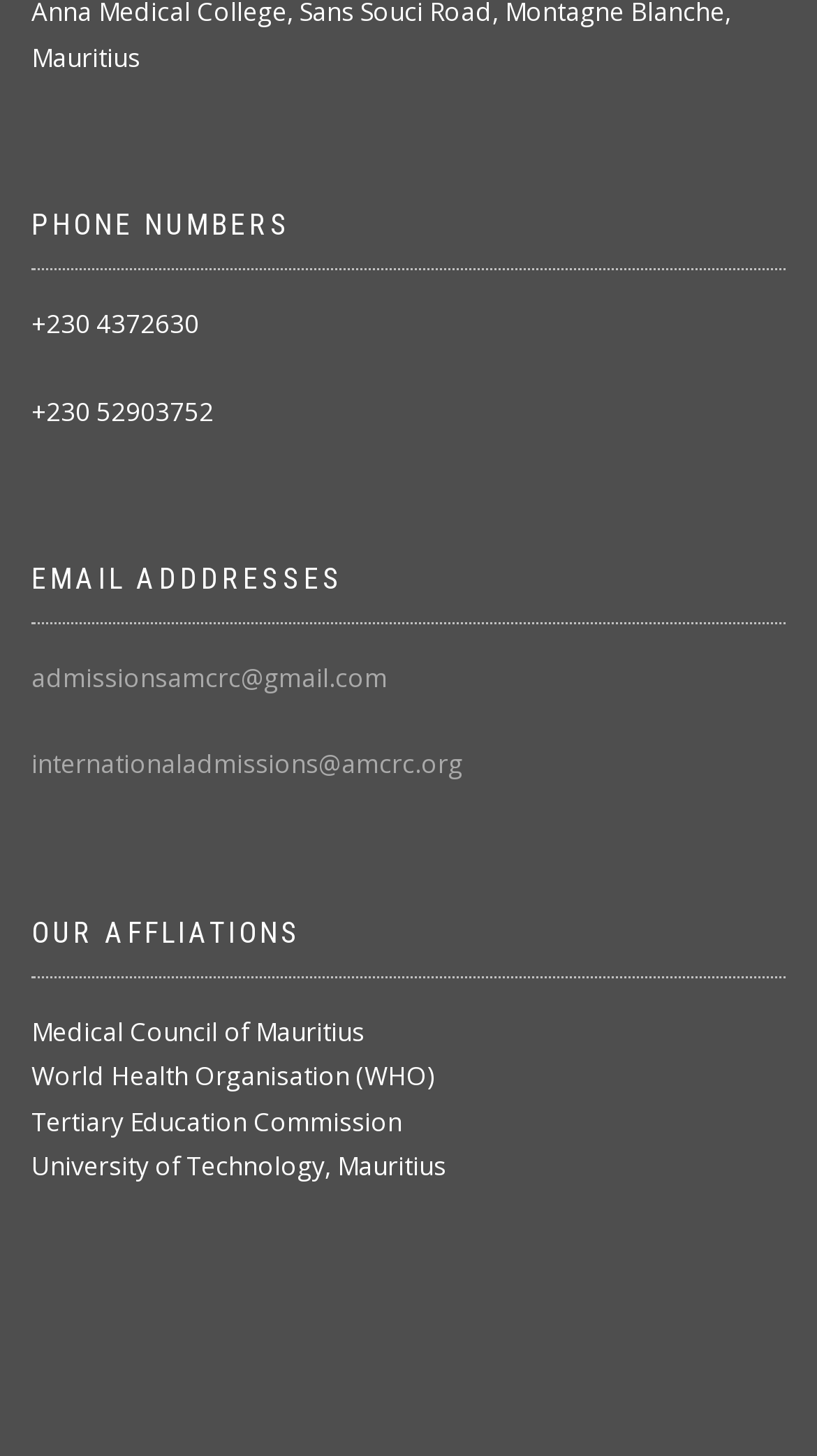How many email addresses are provided?
Kindly answer the question with as much detail as you can.

I examined the section with the heading 'EMAIL ADDDRESSES' and counted the number of email addresses listed, which is 2.